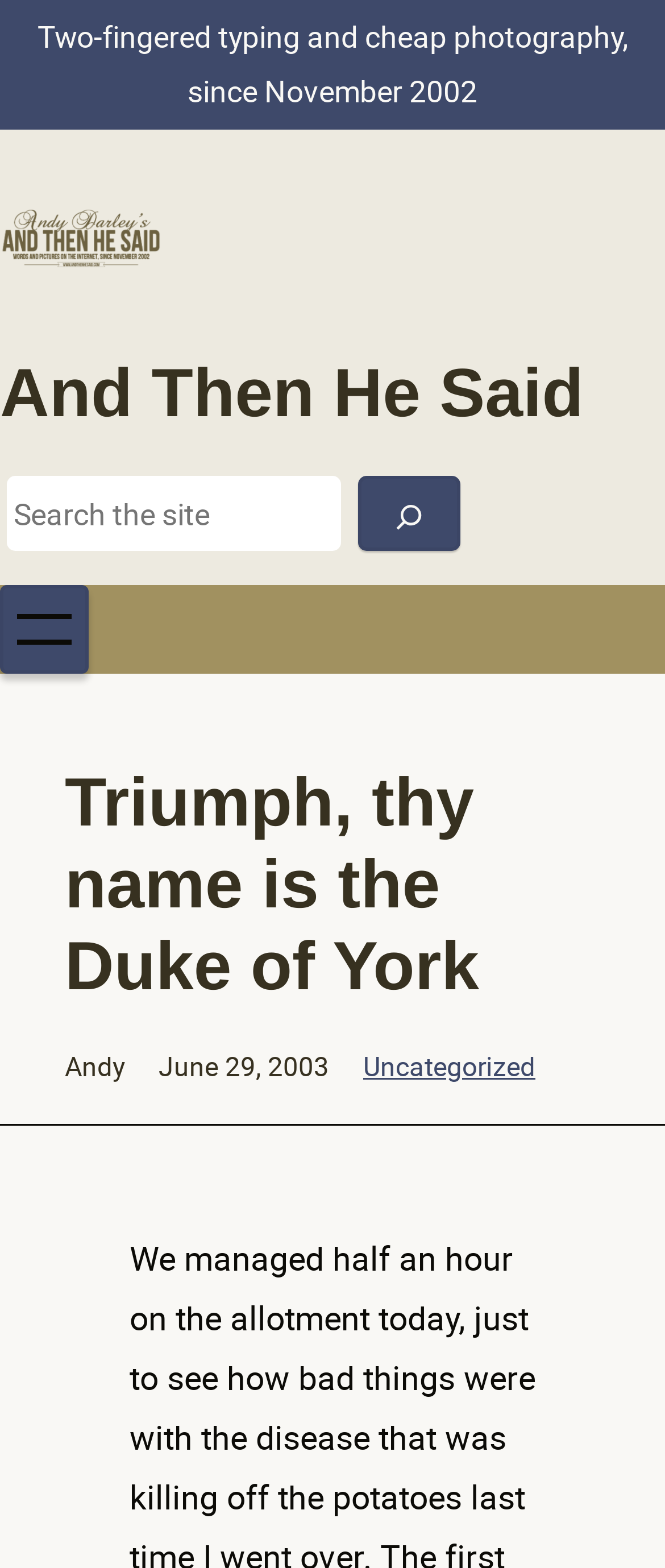Can you find the bounding box coordinates for the UI element given this description: "aria-label="Open menu""? Provide the coordinates as four float numbers between 0 and 1: [left, top, right, bottom].

[0.0, 0.373, 0.133, 0.43]